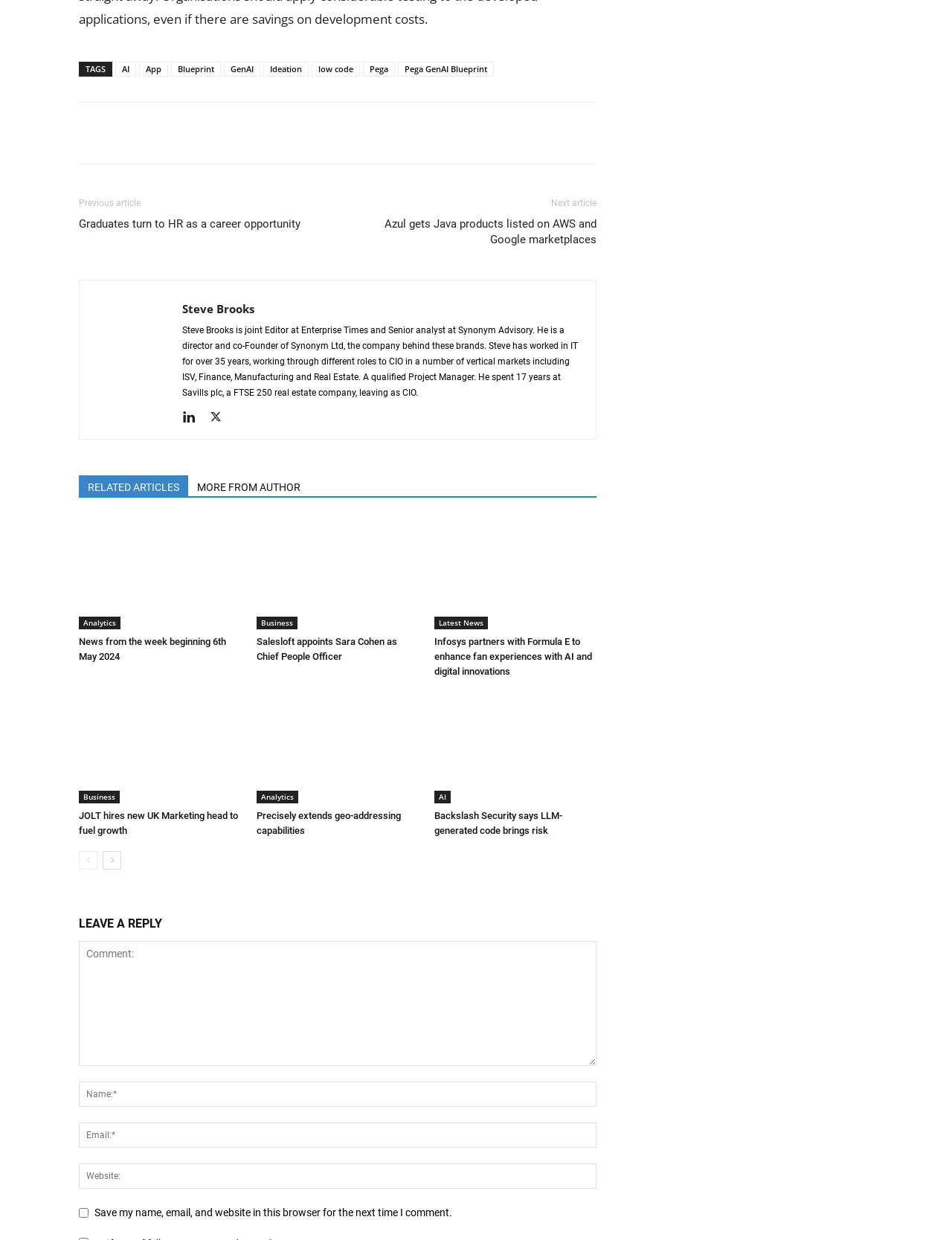Please find the bounding box coordinates (top-left x, top-left y, bottom-right x, bottom-right y) in the screenshot for the UI element described as follows: name="comment" placeholder="Comment:"

[0.083, 0.759, 0.627, 0.86]